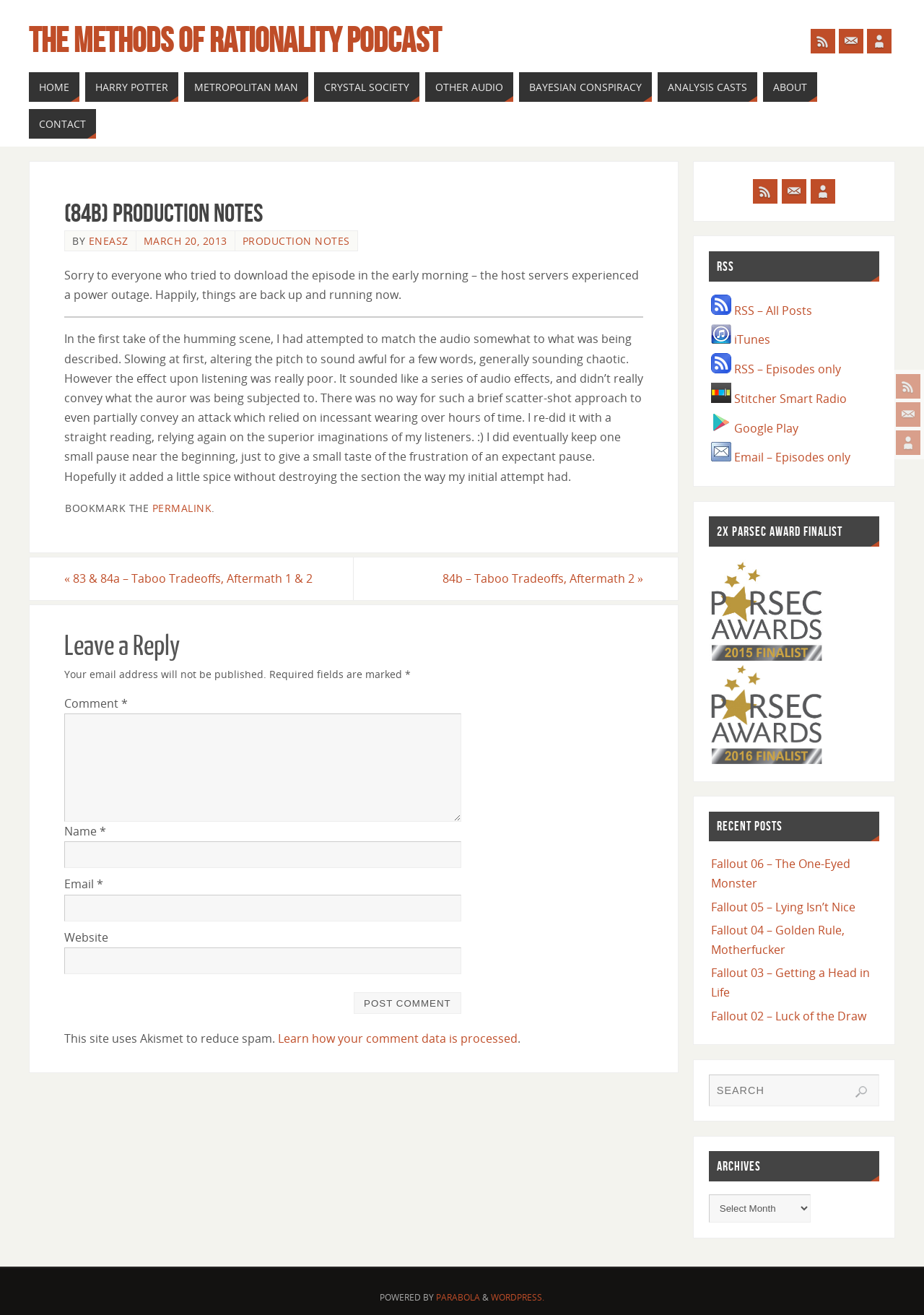Identify the bounding box coordinates of the specific part of the webpage to click to complete this instruction: "Click the 'RSS' link".

[0.97, 0.284, 0.996, 0.303]